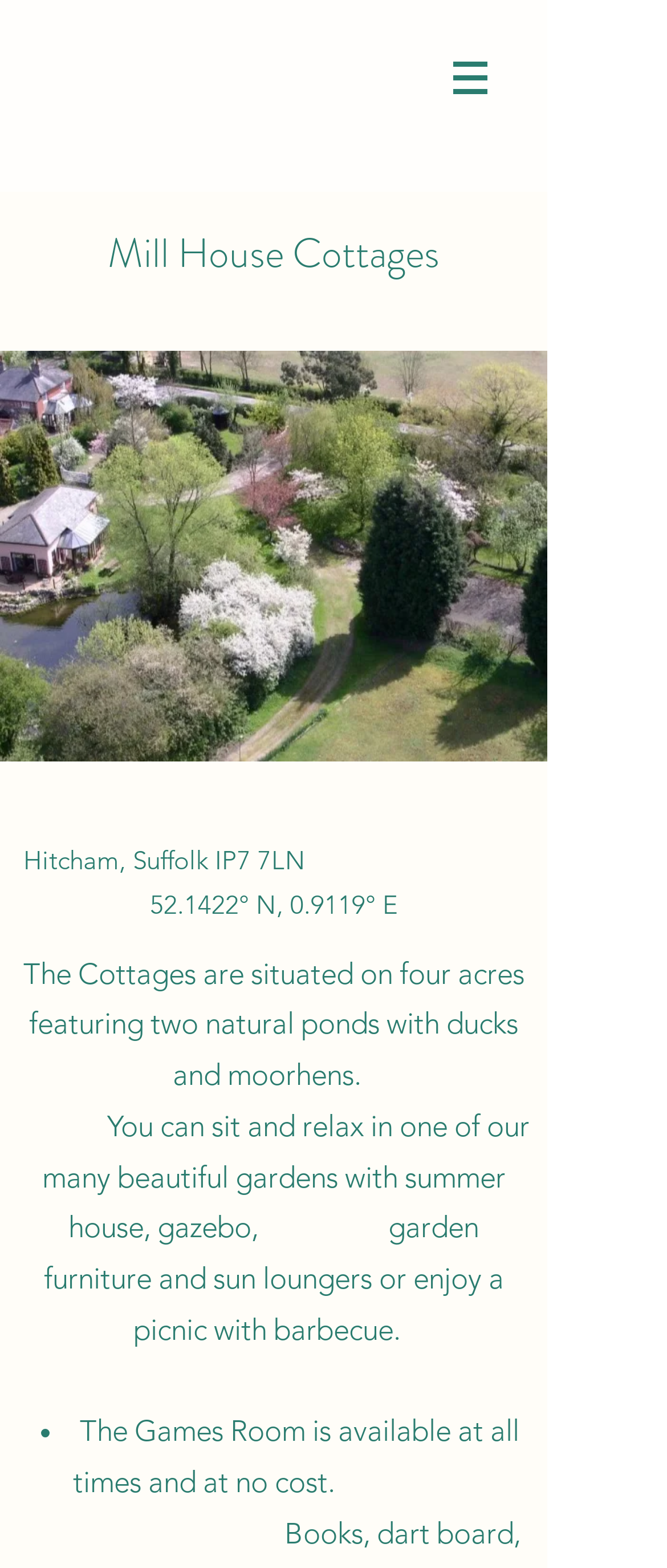Explain the webpage in detail, including its primary components.

The webpage is about Mill House Cottages, situated in Hitcham, Suffolk IP7 7LN. At the top, there is a navigation menu labeled "Site" with a button that has a popup menu. To the right of the navigation menu, there is a heading that reads "Mill House Cottages". 

Below the navigation menu, there is a large image that takes up most of the width of the page, showcasing the cottages. 

Underneath the image, there are three blocks of text. The first block provides the address and geographic coordinates of the cottages. The second block describes the surroundings of the cottages, mentioning two natural ponds with ducks and moorhens. The third block describes the amenities available, including beautiful gardens, a summer house, gazebo, garden furniture, sun loungers, and a picnic area with a barbecue.

At the bottom of the page, there is a list marker, likely indicating the start of a list, but the list items are not provided in the accessibility tree.